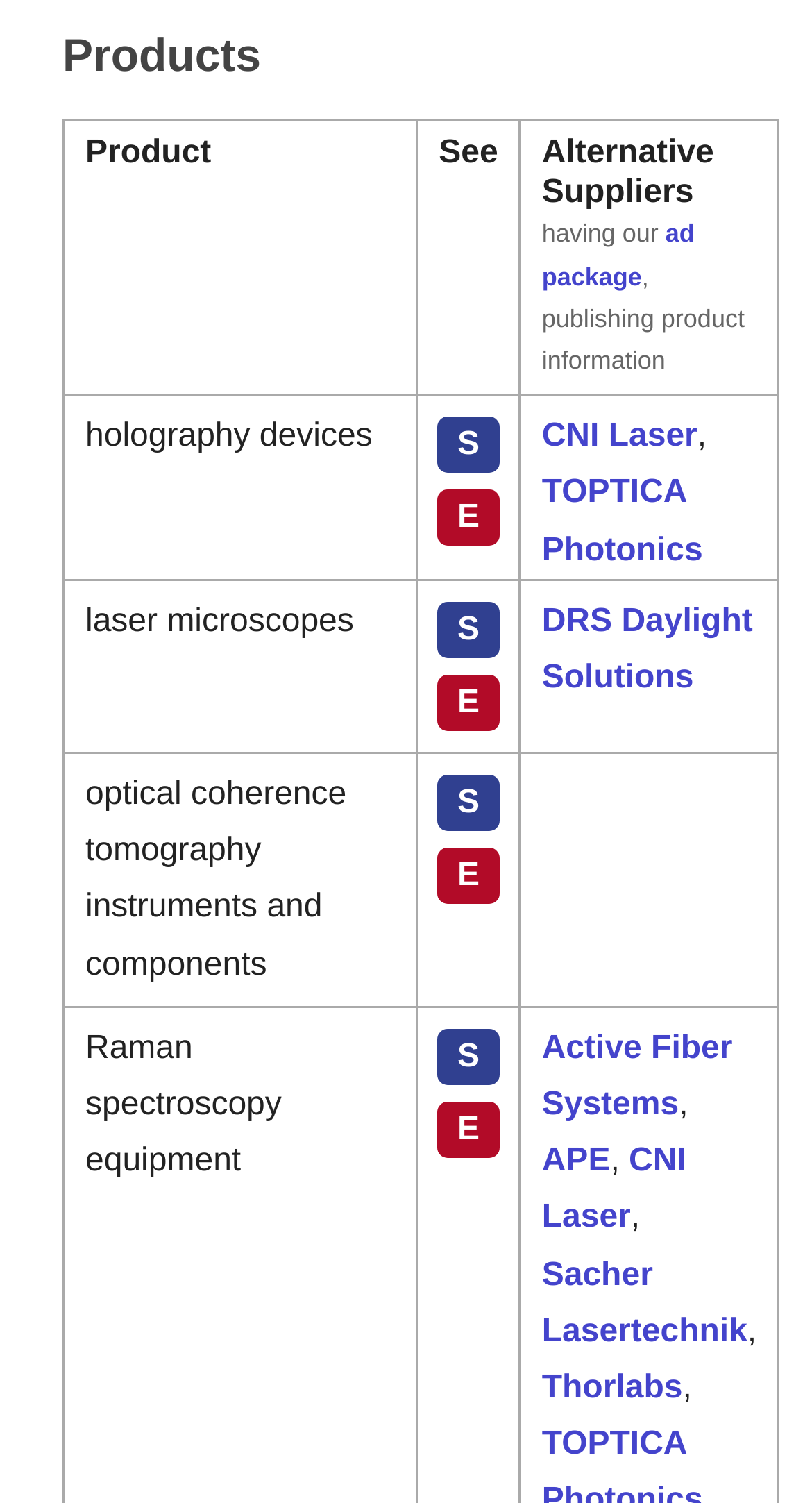Determine the bounding box coordinates of the element's region needed to click to follow the instruction: "Explore 'CNI Laser'". Provide these coordinates as four float numbers between 0 and 1, formatted as [left, top, right, bottom].

[0.667, 0.279, 0.859, 0.302]